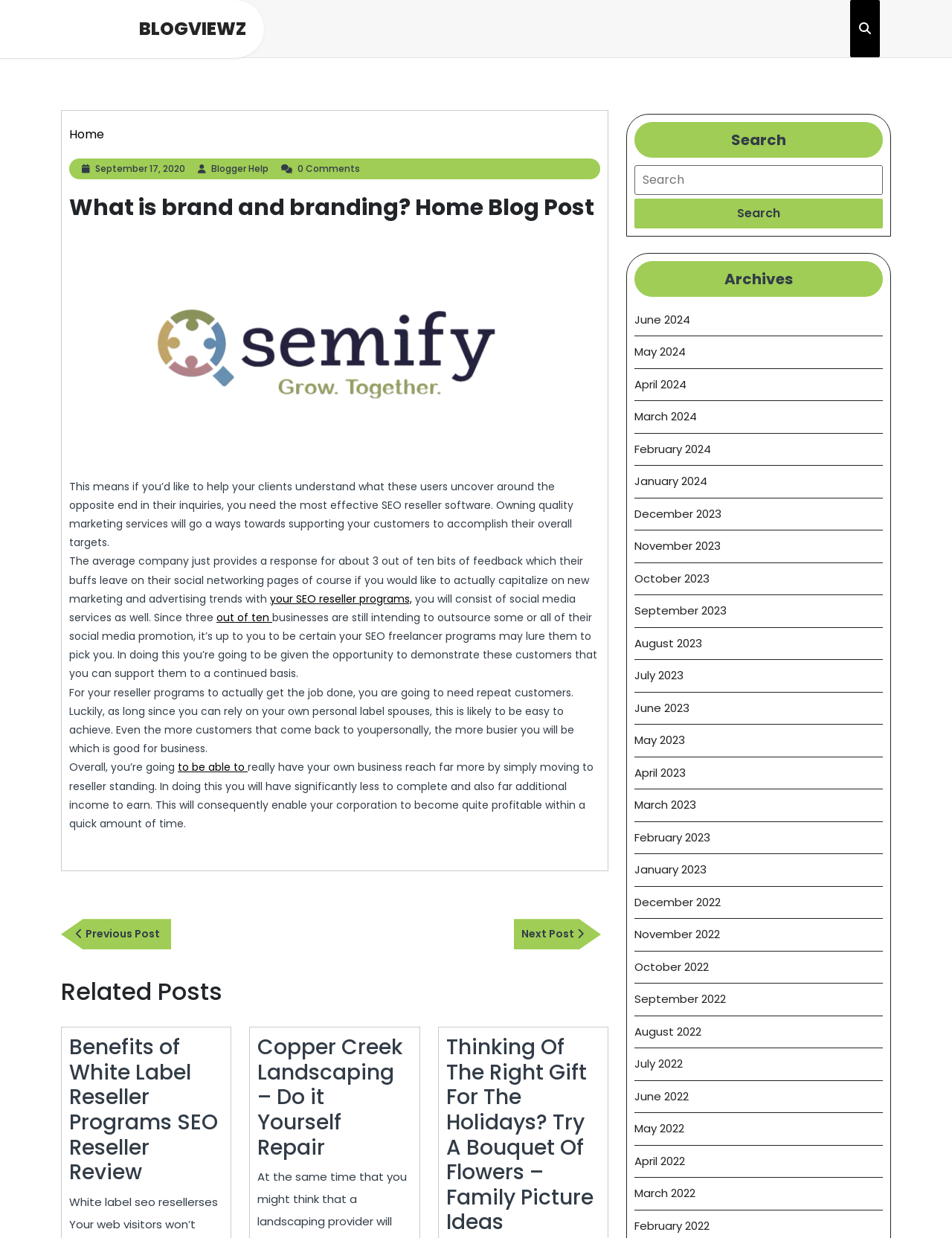Explain the contents of the webpage comprehensively.

This webpage is a blog post titled "What is brand and branding? Home Blog Post" on a website called BlogViewz. At the top of the page, there is a navigation menu with a link to the "BLOGVIEWZ" homepage and a button with a search icon. Below the navigation menu, there is an article section with a heading that matches the title of the blog post. 

The article section contains a brief introduction to the topic of brand and branding, followed by several paragraphs of text that discuss the importance of SEO reseller software and social media services for businesses. There are also several links to related topics, such as "your SEO reseller programs" and "out of ten". 

To the right of the article section, there is a sidebar with a search bar, a list of archives by month, and a section titled "Related Posts" that lists three related blog posts with links to each. 

At the bottom of the page, there is a section titled "Posts" with links to previous and next posts. The related posts section is located below the article section, and it lists three related blog posts with links to each.